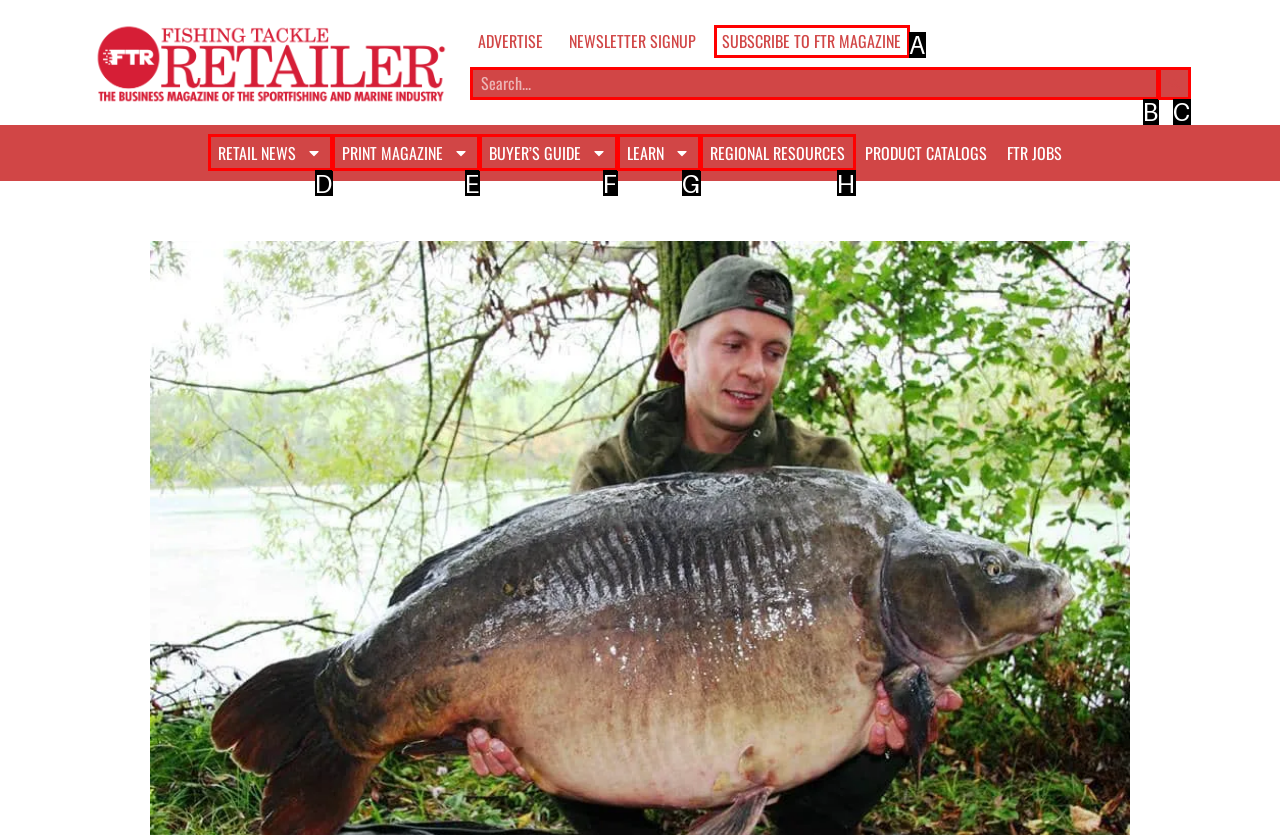Determine which HTML element corresponds to the description: Buyer’s Guide. Provide the letter of the correct option.

F